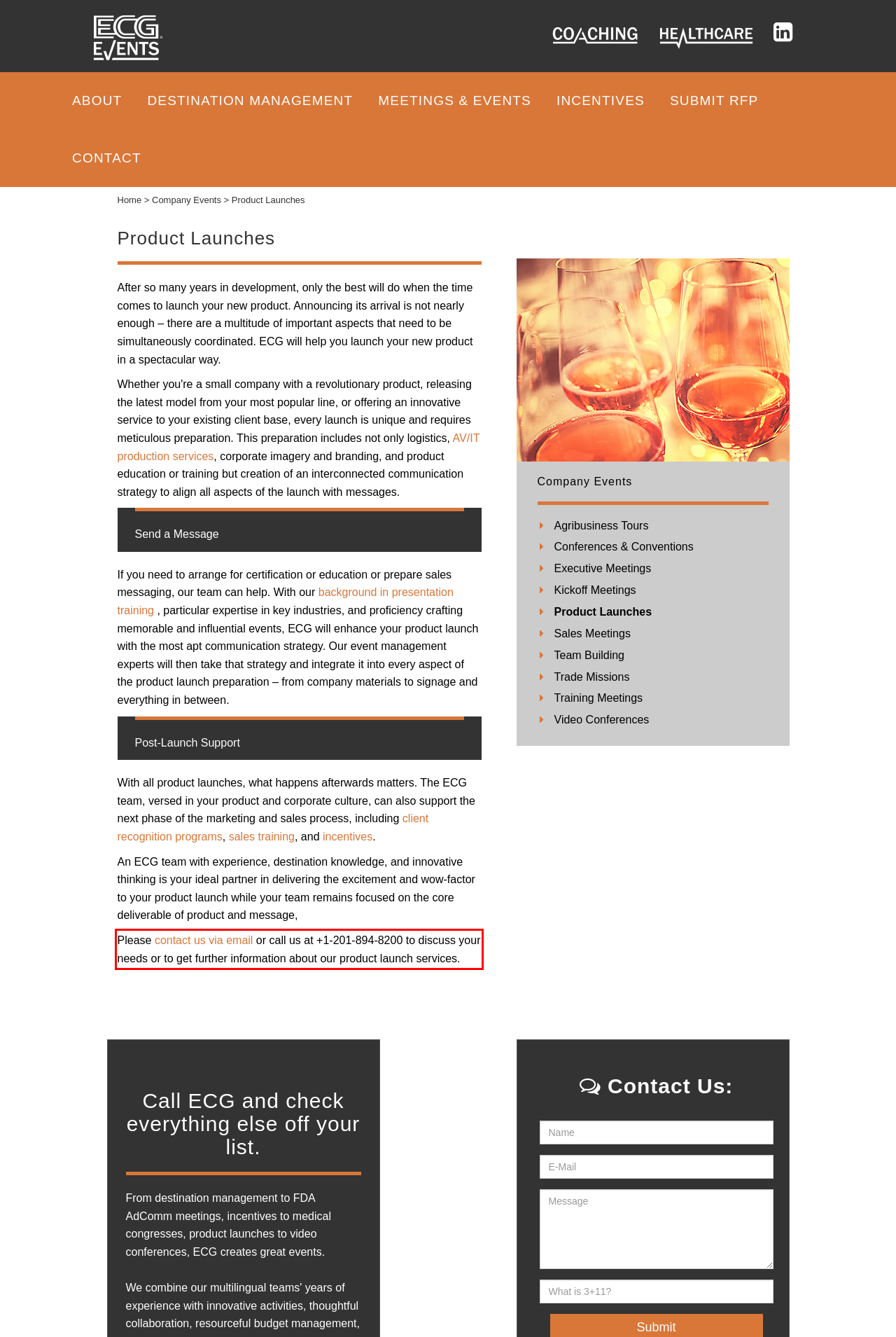Please examine the webpage screenshot and extract the text within the red bounding box using OCR.

Please contact us via email or call us at +1-201-894-8200 to discuss your needs or to get further information about our product launch services.